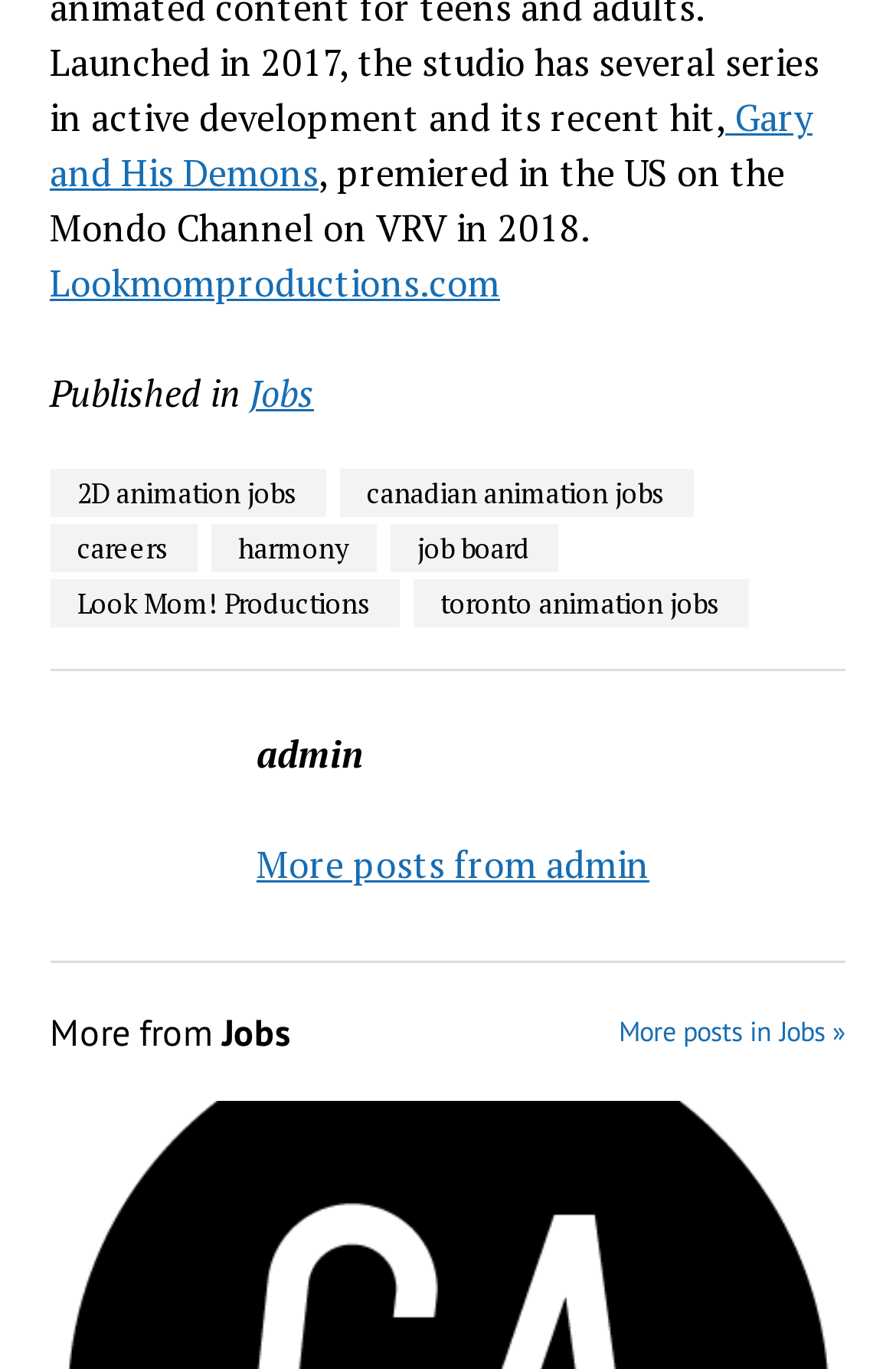Locate the bounding box coordinates for the element described below: "Gary and His Demons". The coordinates must be four float values between 0 and 1, formatted as [left, top, right, bottom].

[0.056, 0.068, 0.907, 0.145]